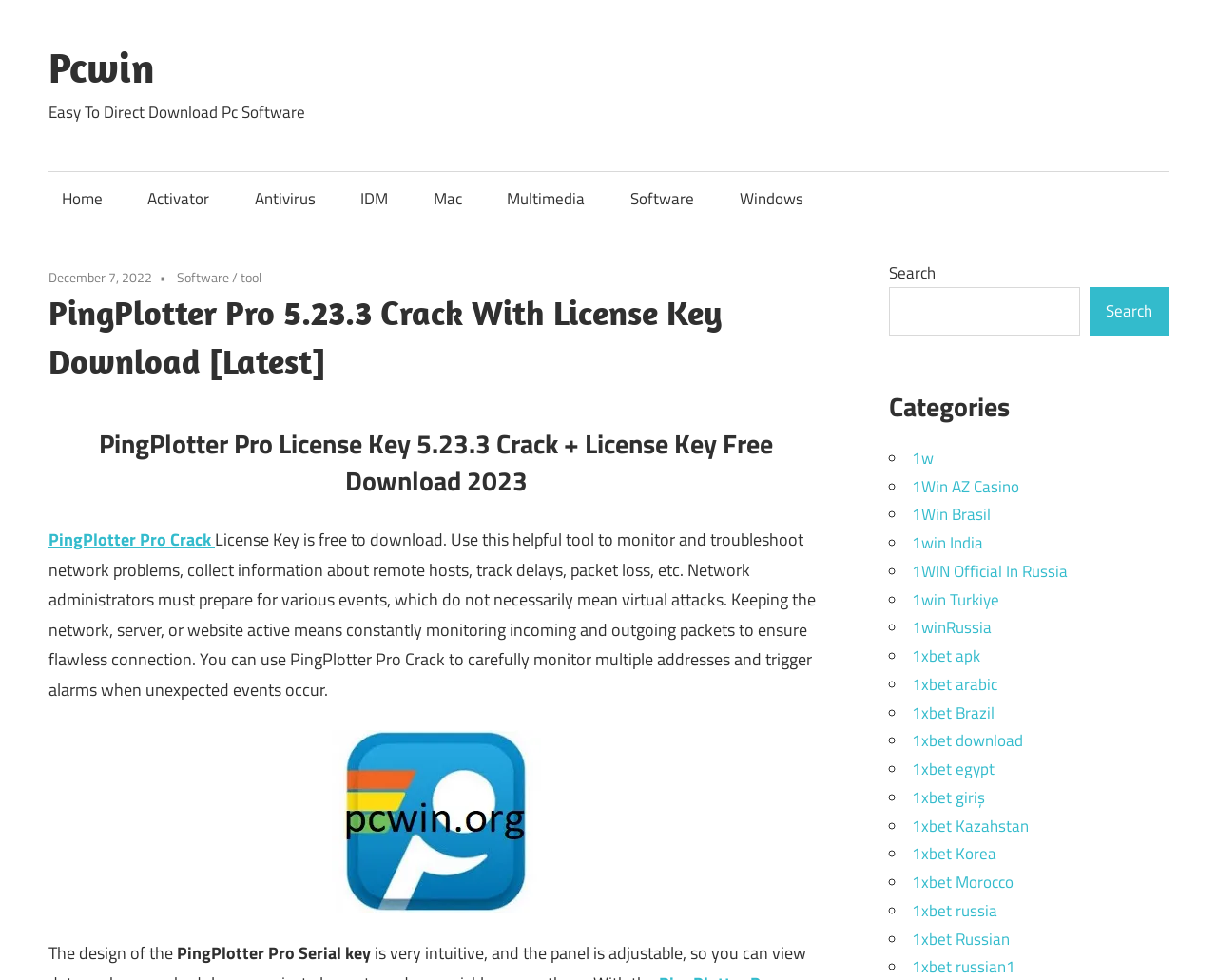Please identify the bounding box coordinates of the element on the webpage that should be clicked to follow this instruction: "Click on the 'Categories' heading". The bounding box coordinates should be given as four float numbers between 0 and 1, formatted as [left, top, right, bottom].

[0.73, 0.395, 0.96, 0.433]